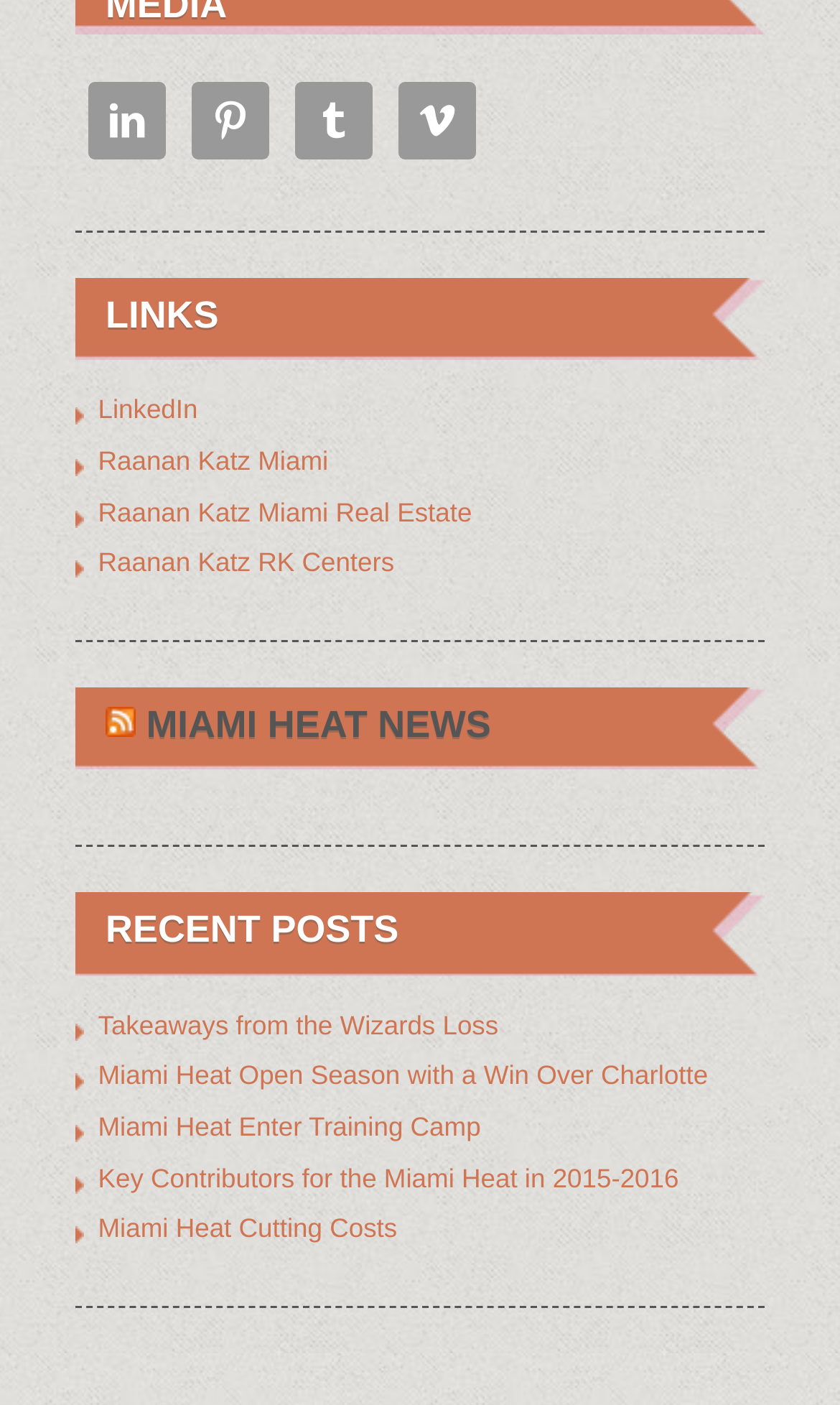What is the first recent post about?
Based on the screenshot, respond with a single word or phrase.

Wizards Loss